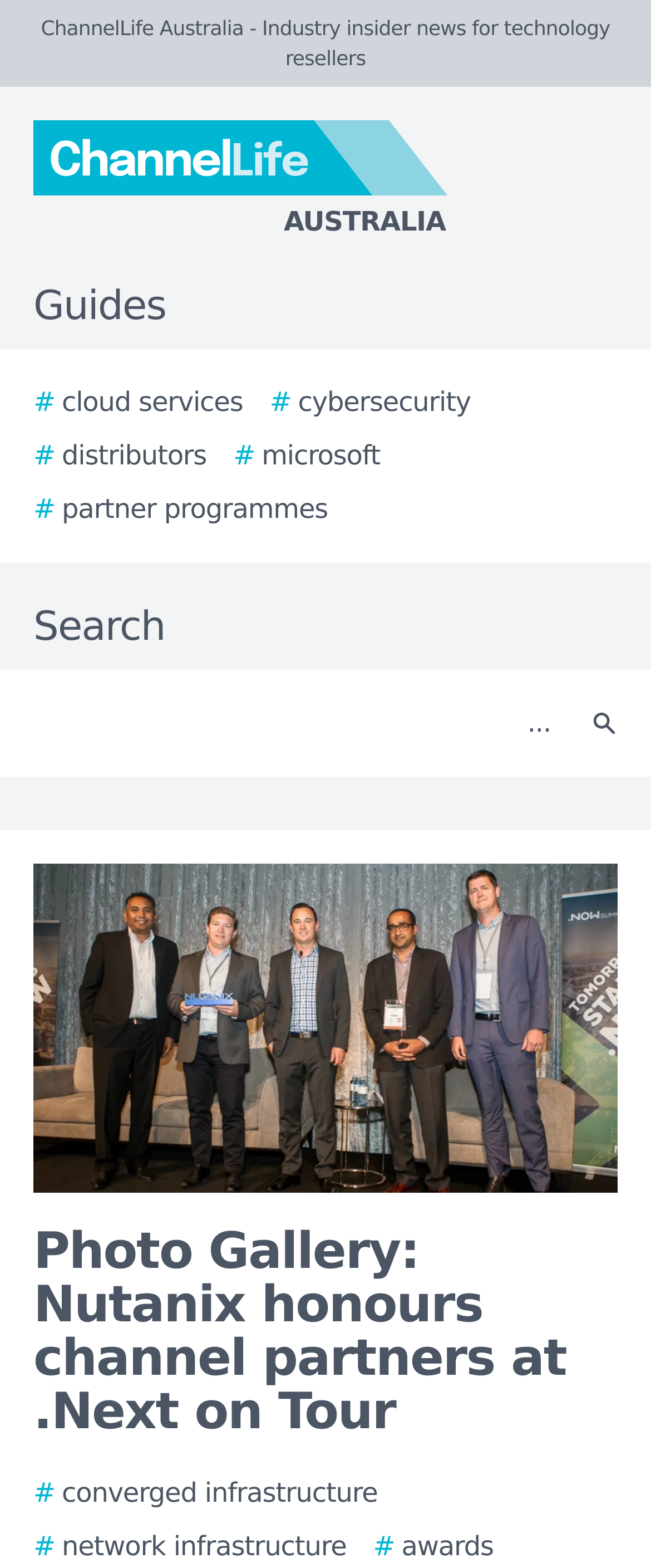Carefully examine the image and provide an in-depth answer to the question: What is the purpose of the textbox?

I determined the answer by looking at the textbox element with the label 'Search' and a corresponding button with the same label, indicating that the textbox is used for searching.